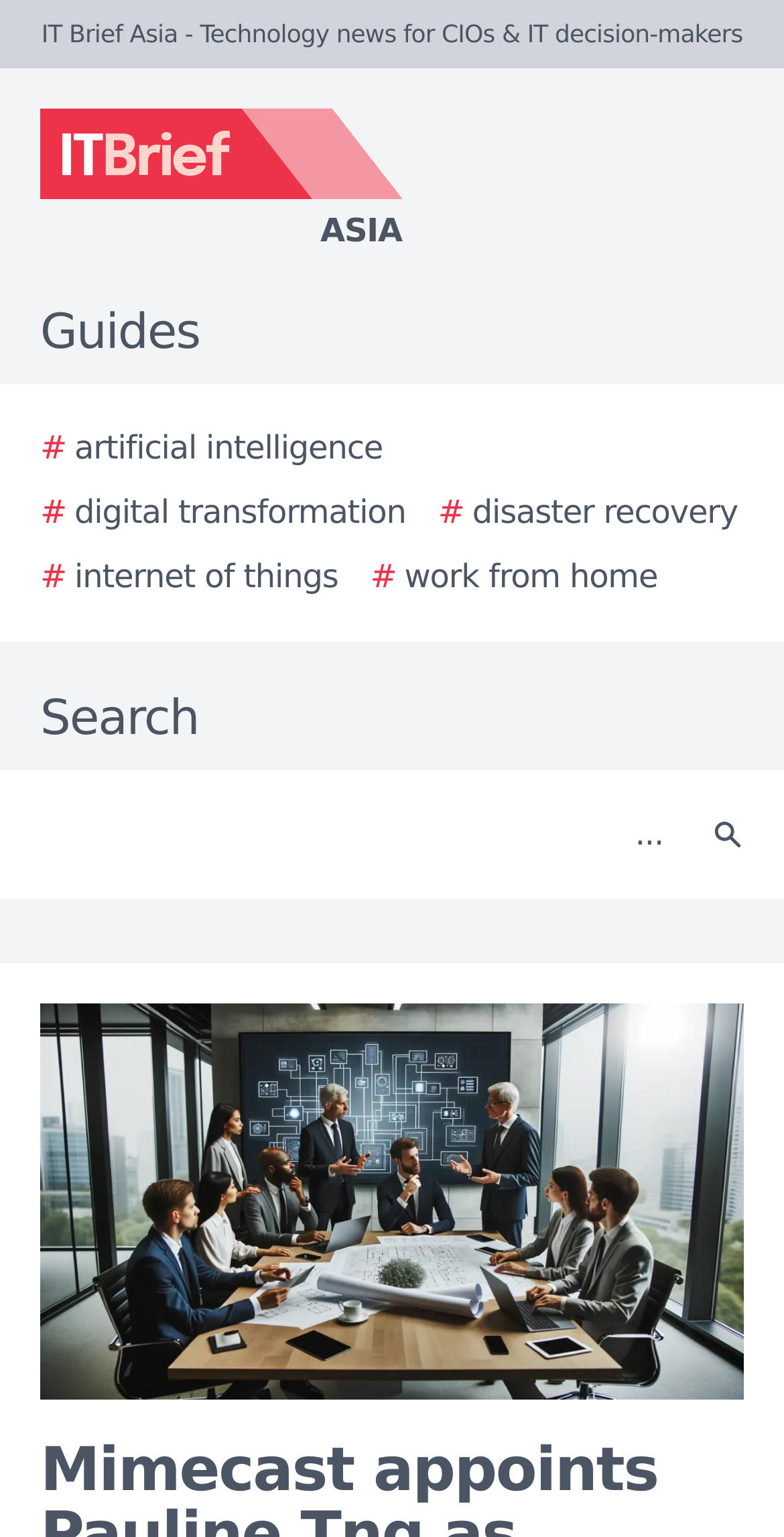Use a single word or phrase to answer the following:
What is the name of the technology news website?

IT Brief Asia